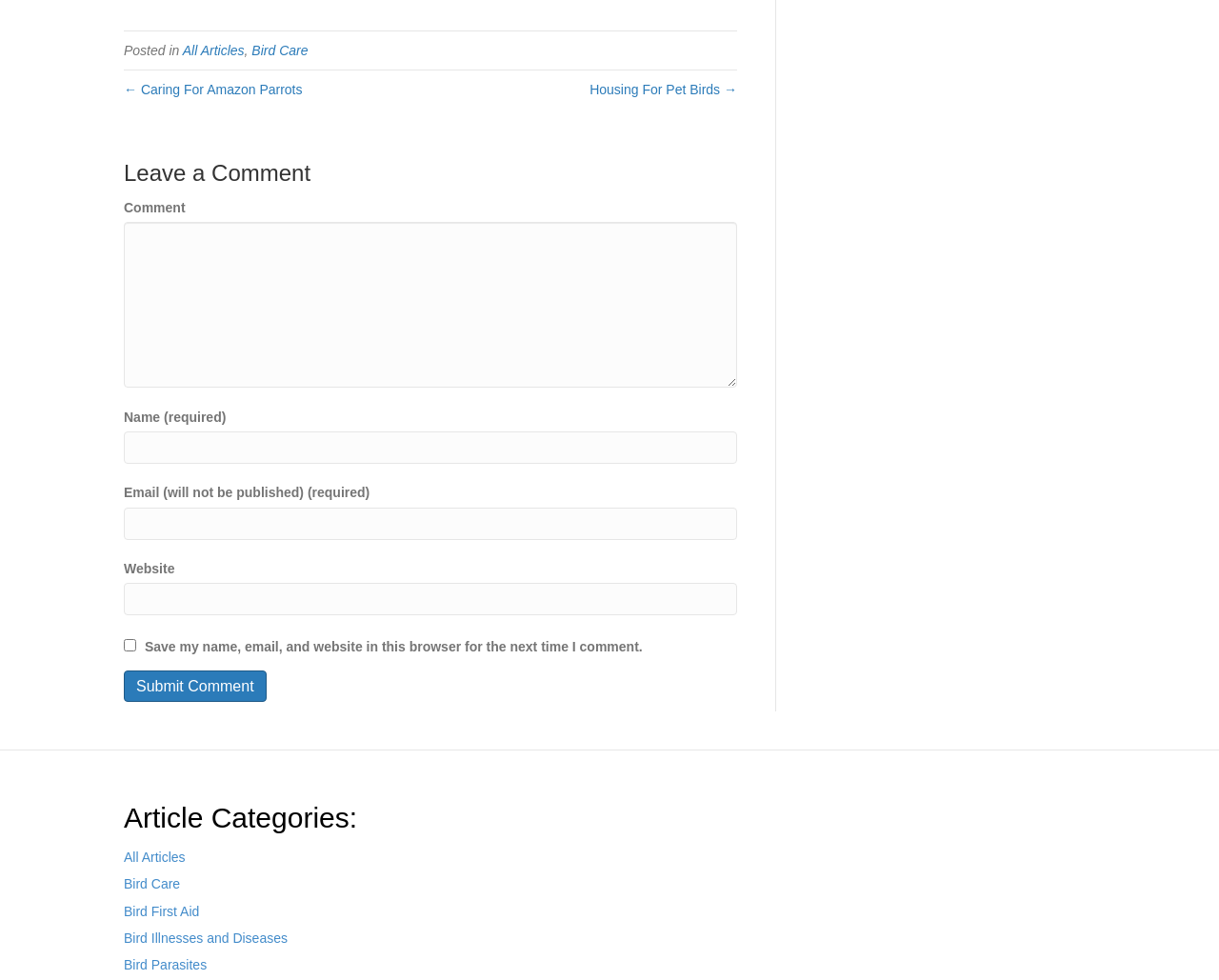Give a short answer to this question using one word or a phrase:
What is the text of the button at the bottom of the comment form?

Submit Comment